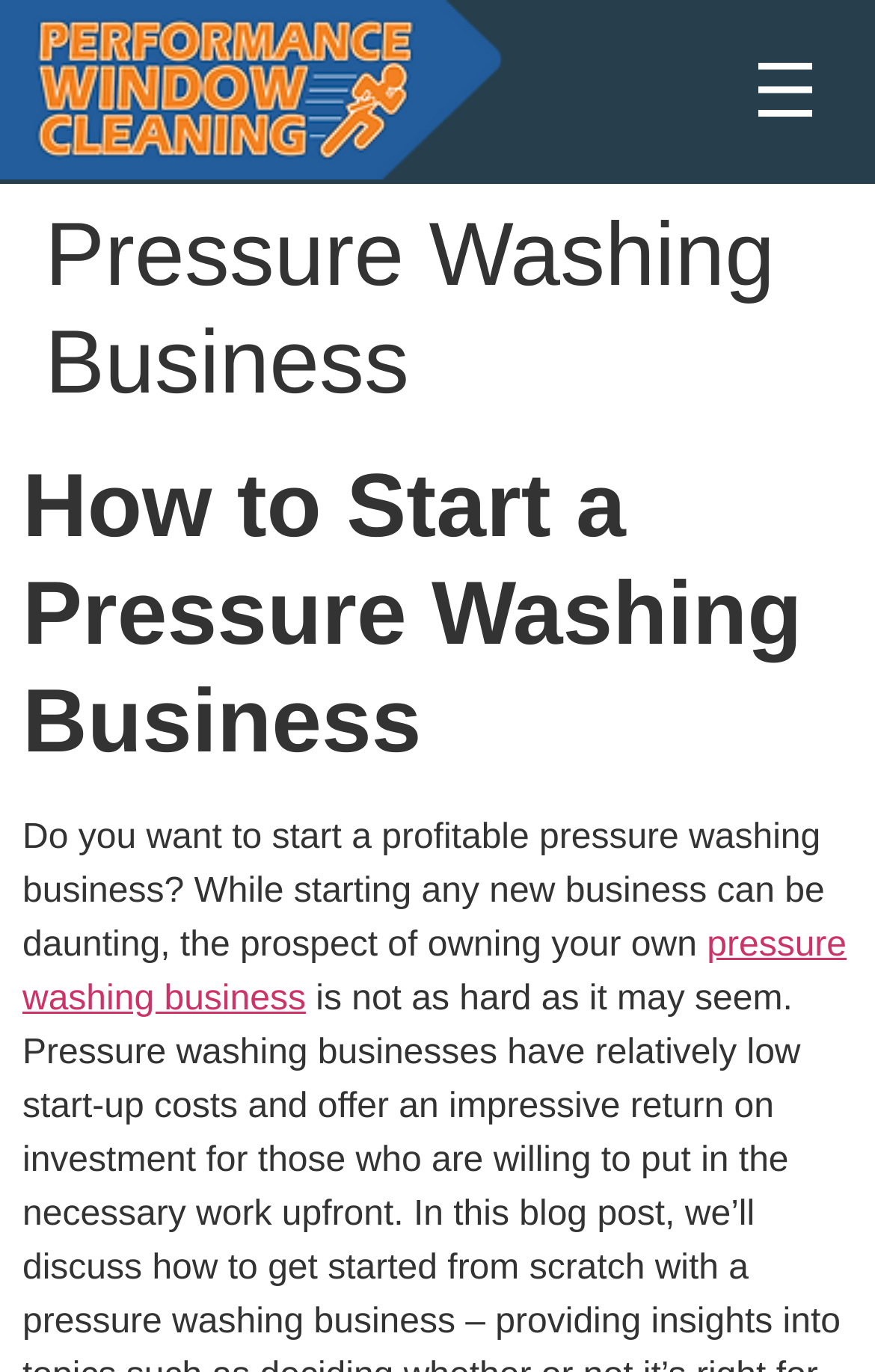What is the purpose of the webpage?
Based on the image, please offer an in-depth response to the question.

By analyzing the content and structure of the webpage, I can infer that the purpose of the webpage is to guide or provide information on how to start a profitable pressure washing business, rather than simply providing general information about pressure washing.